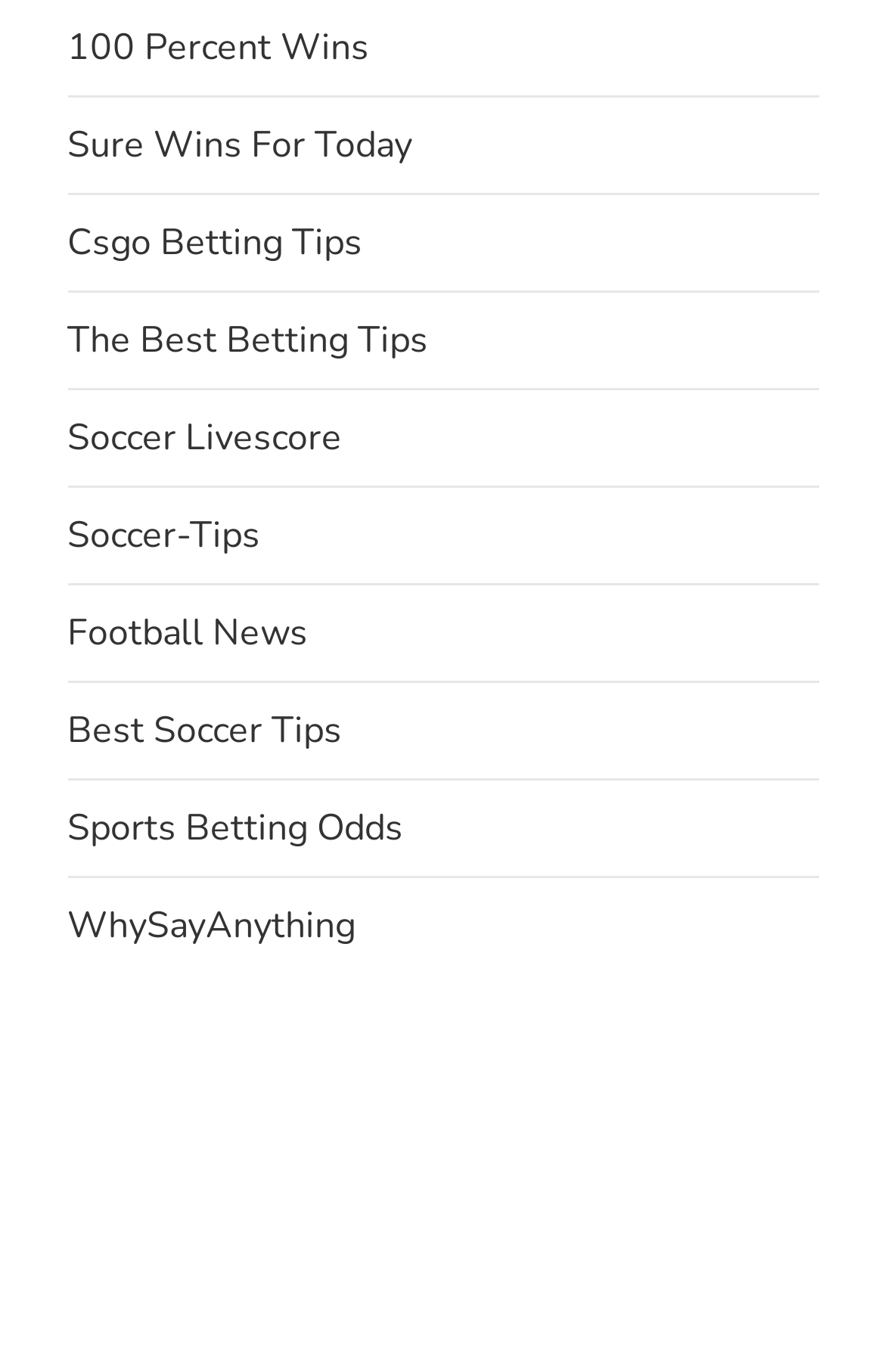What is the first link on the webpage?
Use the screenshot to answer the question with a single word or phrase.

100 Percent Wins